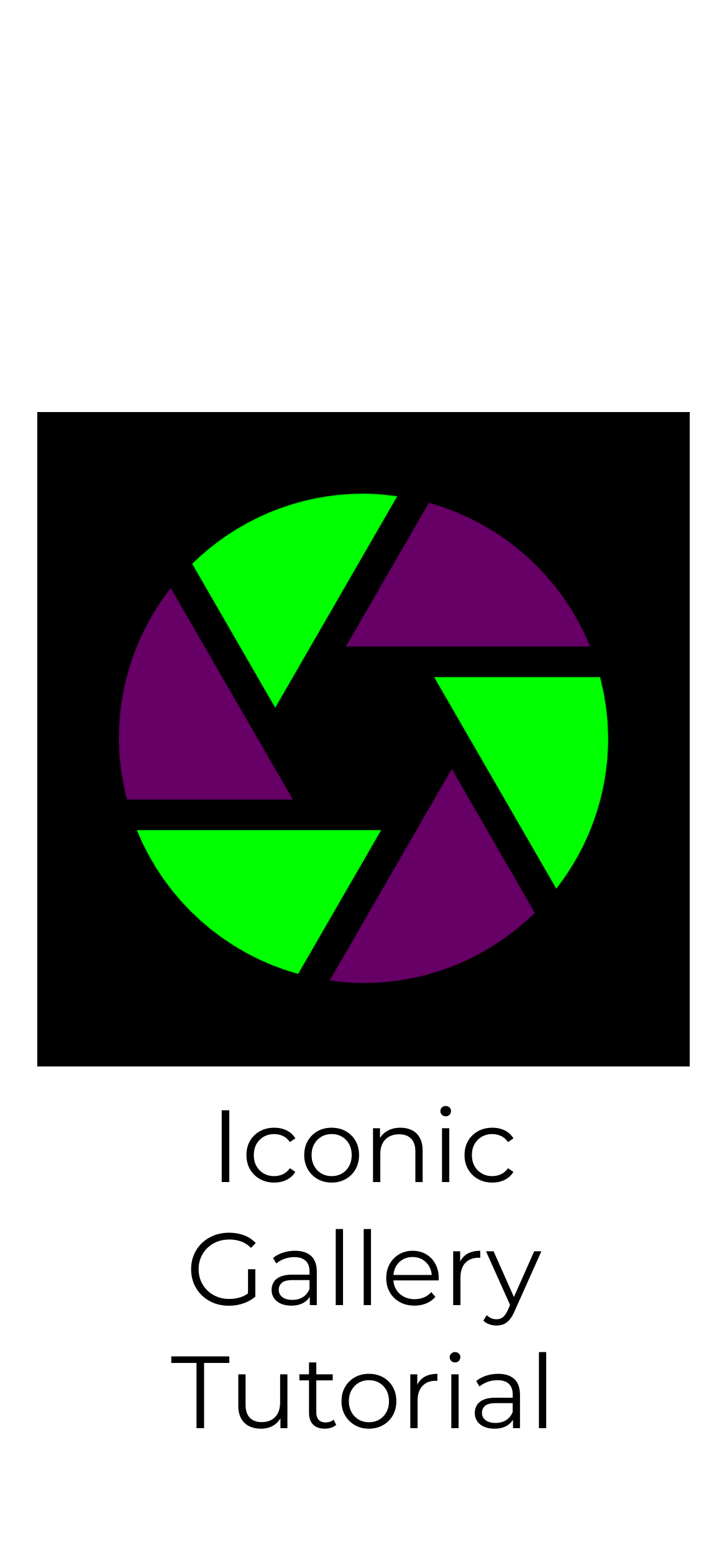What is suggested for file naming?
Identify the answer in the screenshot and reply with a single word or phrase.

YYYY-MM-DDTHH-MM-SS_NAME